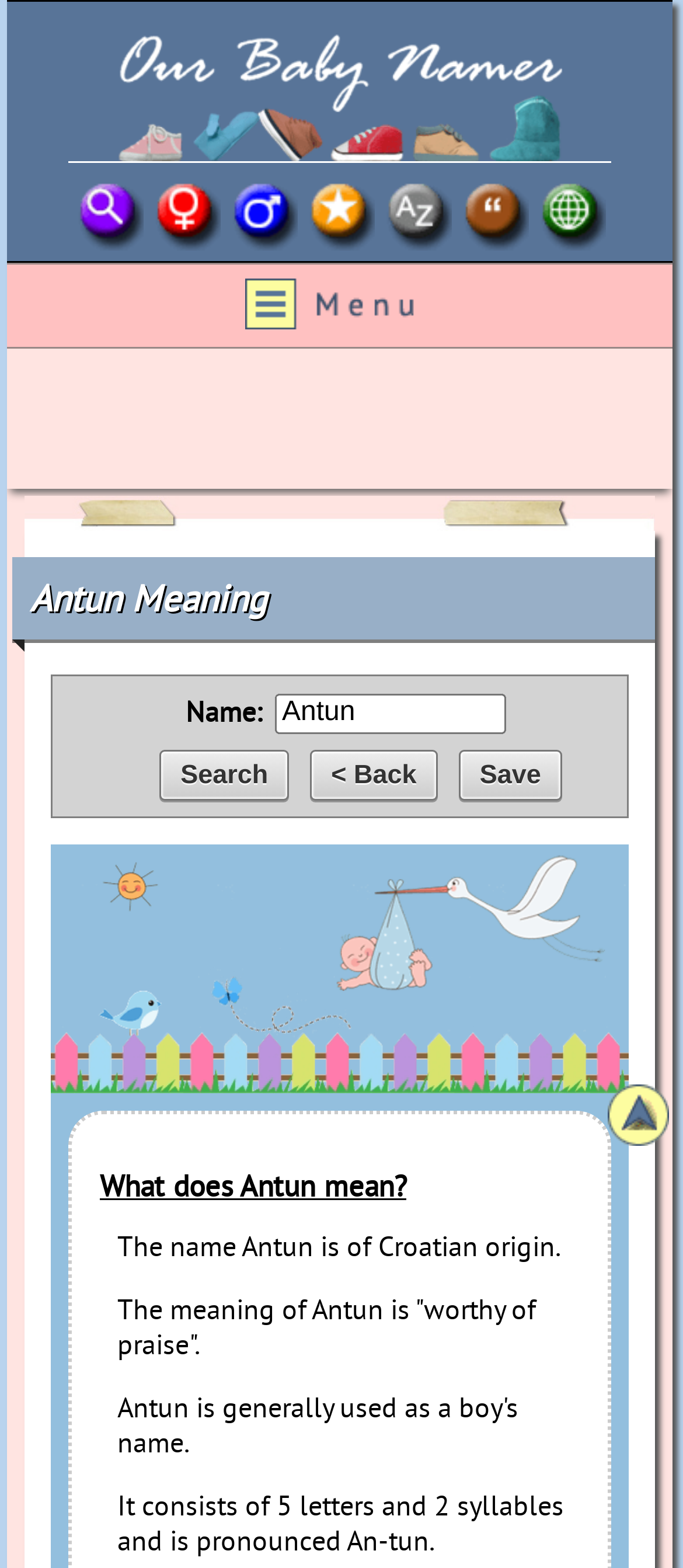Identify the bounding box coordinates for the UI element that matches this description: "title="Menu"".

[0.01, 0.169, 0.985, 0.219]